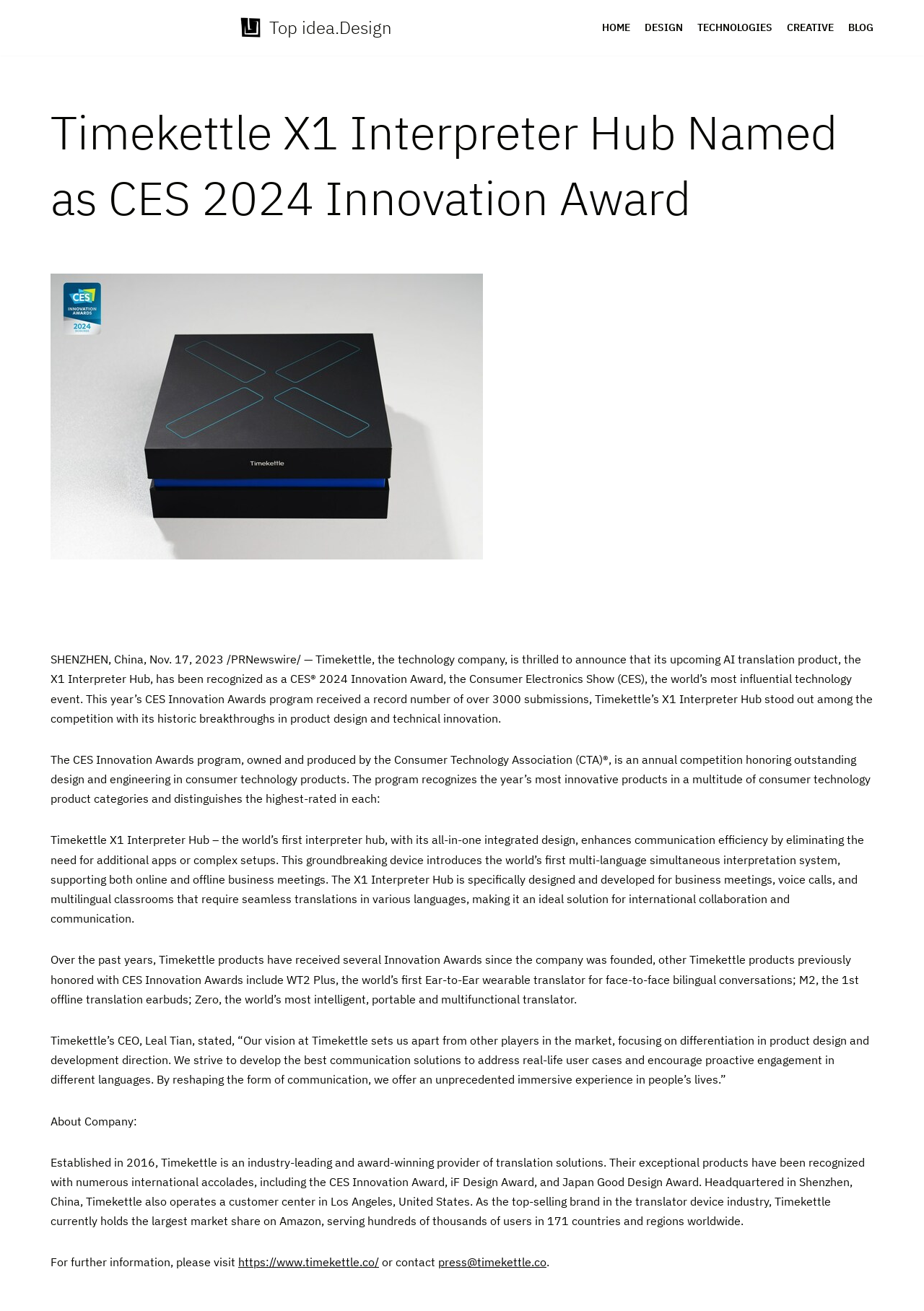Determine and generate the text content of the webpage's headline.

Timekettle X1 Interpreter Hub Named as CES 2024 Innovation Award